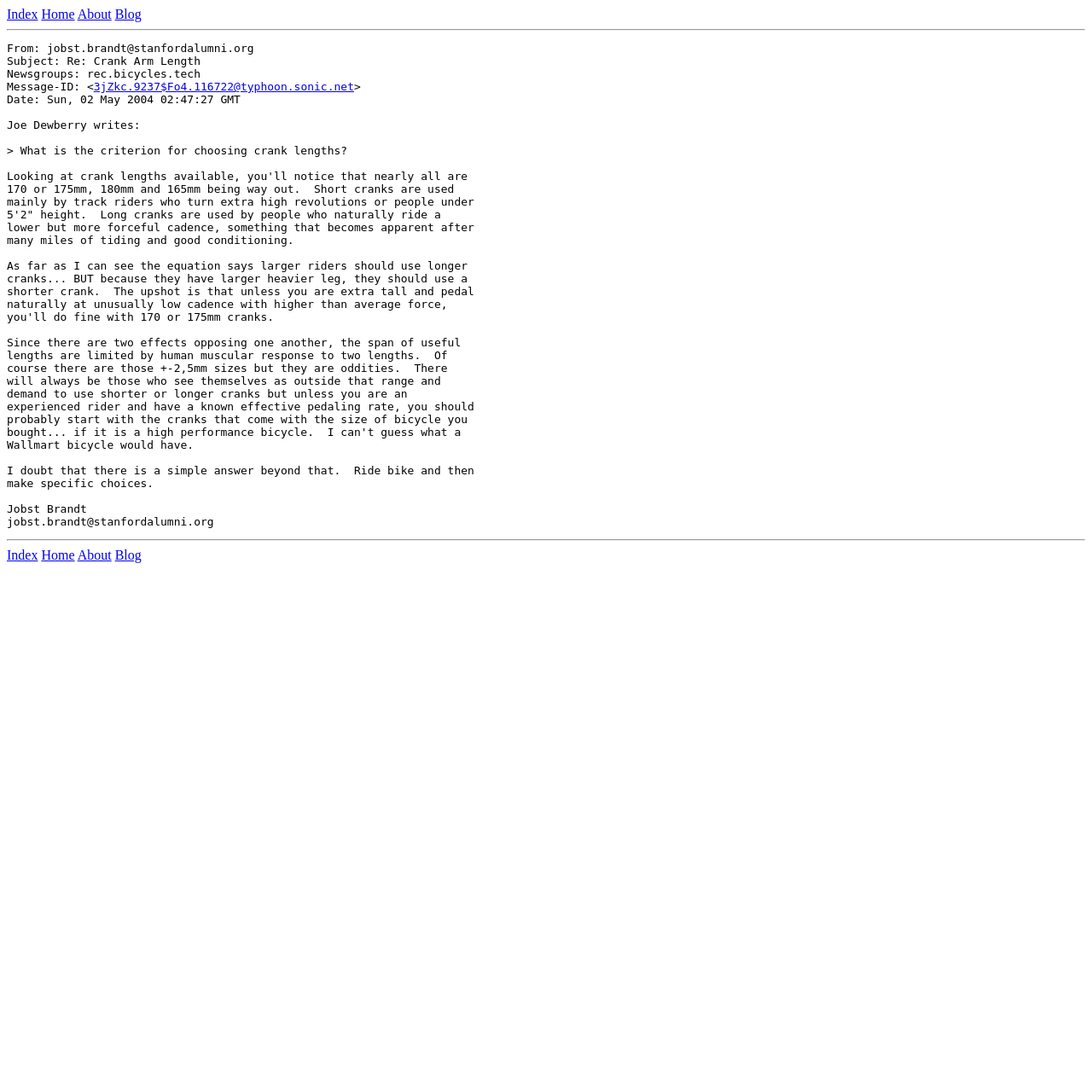Provide a brief response to the question below using a single word or phrase: 
What is the topic of the discussion?

Crank length